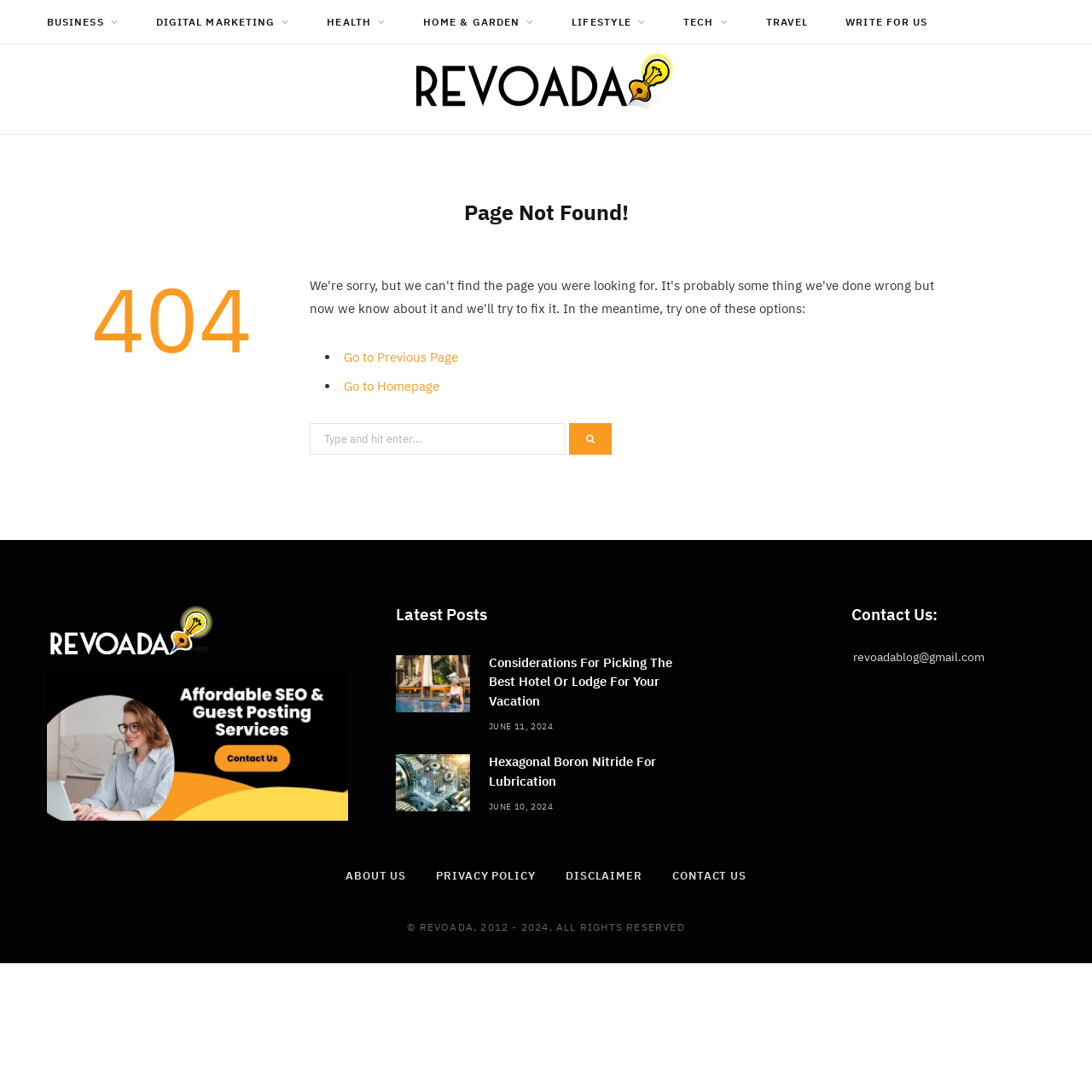Can you specify the bounding box coordinates of the area that needs to be clicked to fulfill the following instruction: "Call +91-8600122059"?

None